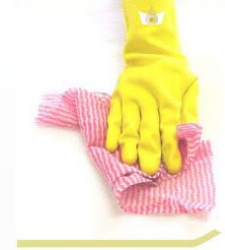Explain in detail what you see in the image.

The image features a bright yellow rubber cleaning glove holding a pink-and-white striped cloth, commonly used for cleaning surfaces. This visual represents the meticulous approach taken by professionals in the one-off deep cleaning services offered by Bromley Cleaners in Greenhithe, DA9. The vibrant colors suggest a focus on cleanliness and efficiency, highlighting the use of quality cleaning tools to achieve sparkling results. As part of their extensive range of services, the company promises a thorough and sanitary environment, catering to various cleaning needs from domestic to specialized tasks.